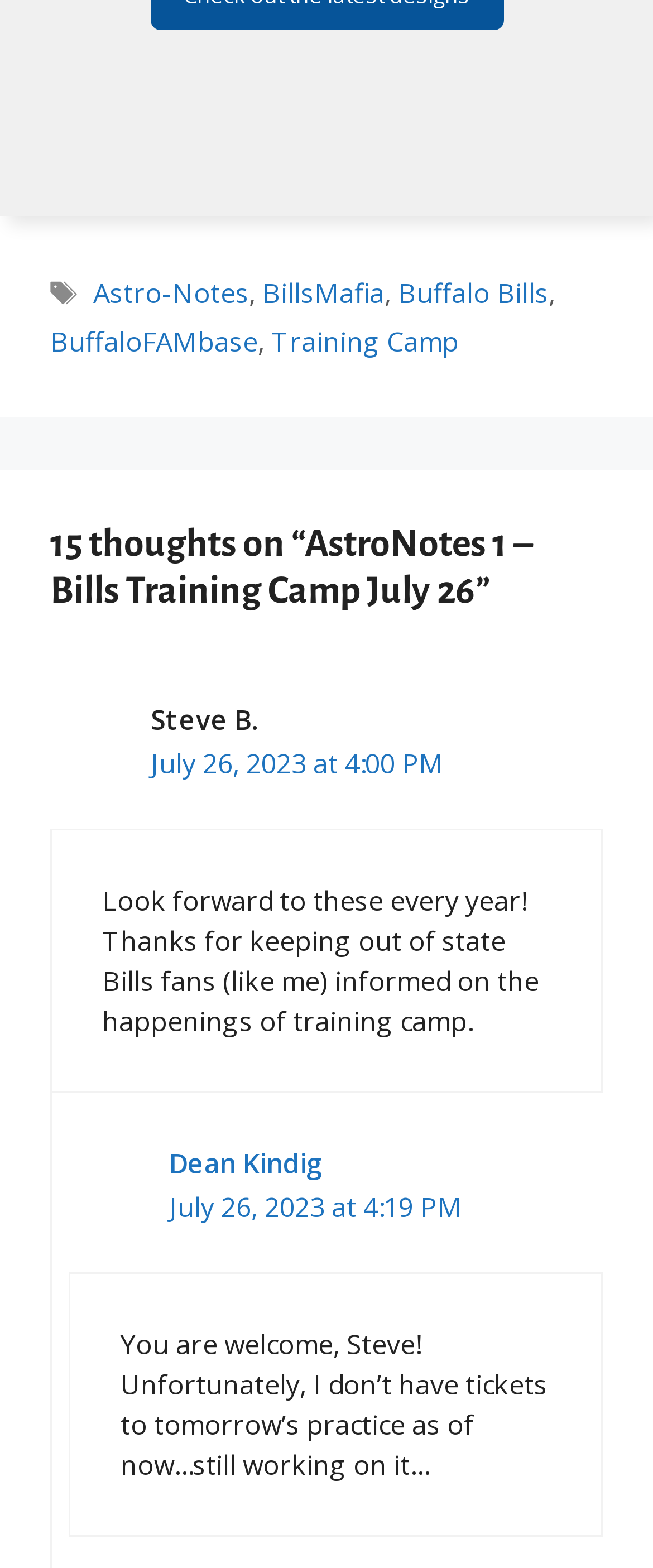Determine the bounding box coordinates for the UI element described. Format the coordinates as (top-left x, top-left y, bottom-right x, bottom-right y) and ensure all values are between 0 and 1. Element description: Dean Kindig

[0.259, 0.73, 0.495, 0.754]